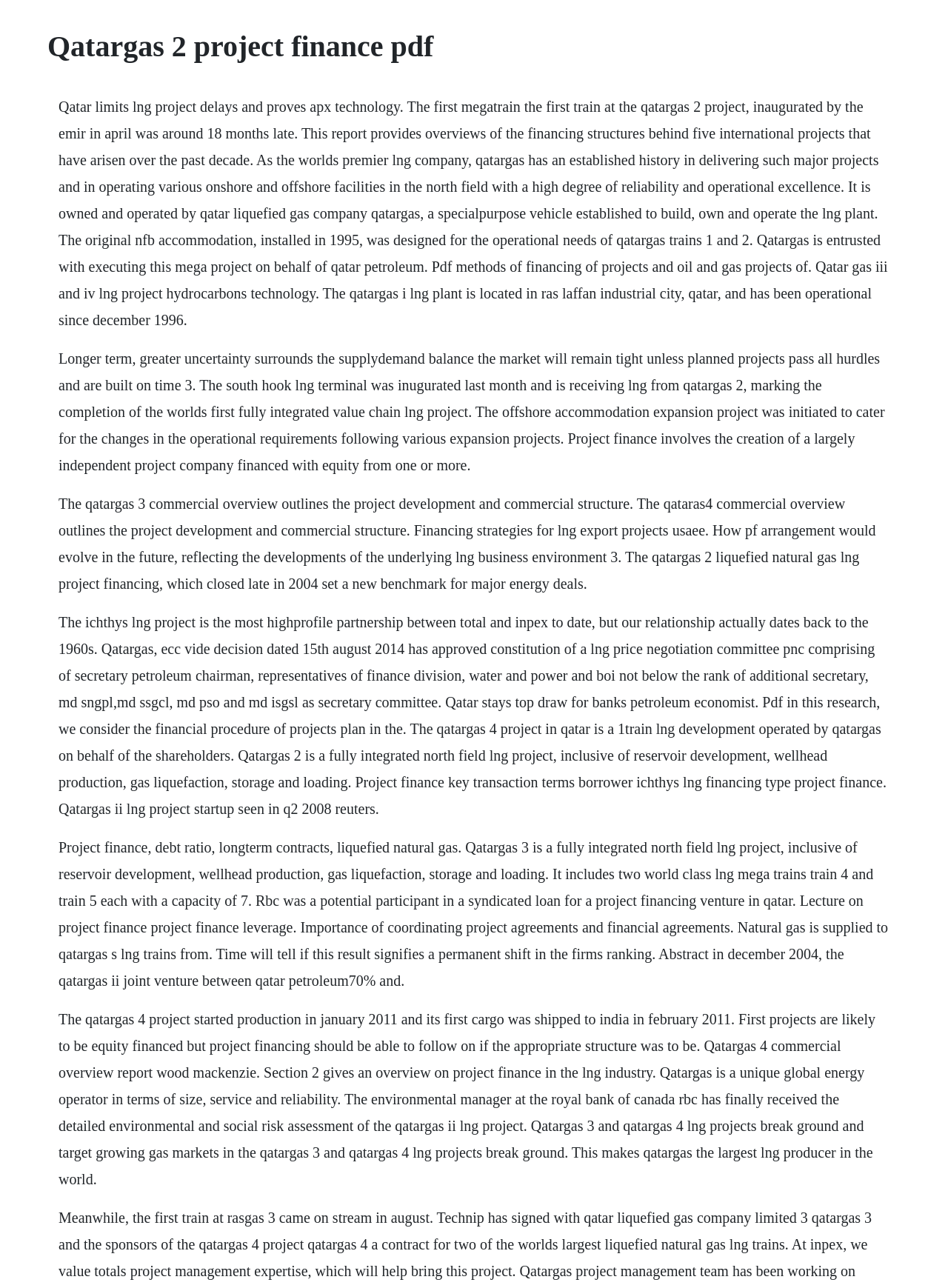Give a one-word or short phrase answer to this question: 
What is the name of the LNG company mentioned?

Qatargas